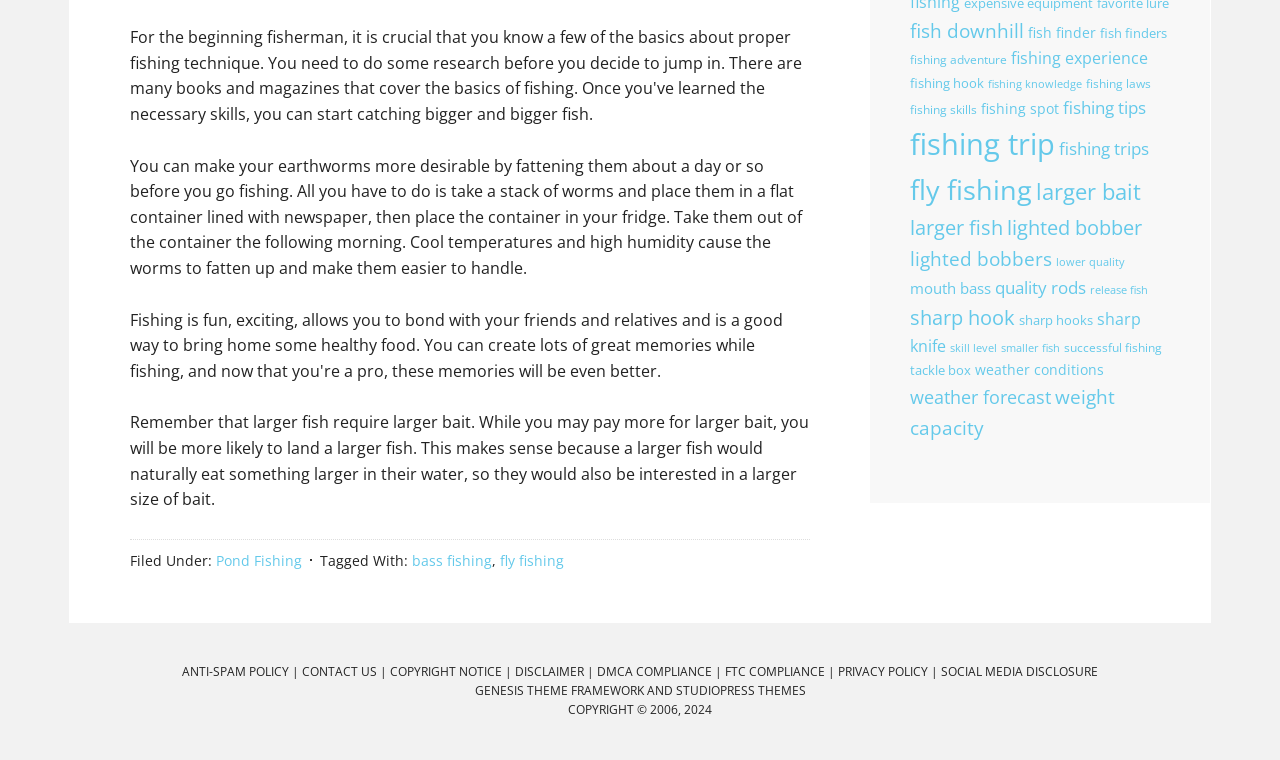What is the purpose of fattening earthworms? From the image, respond with a single word or brief phrase.

Make them easier to handle